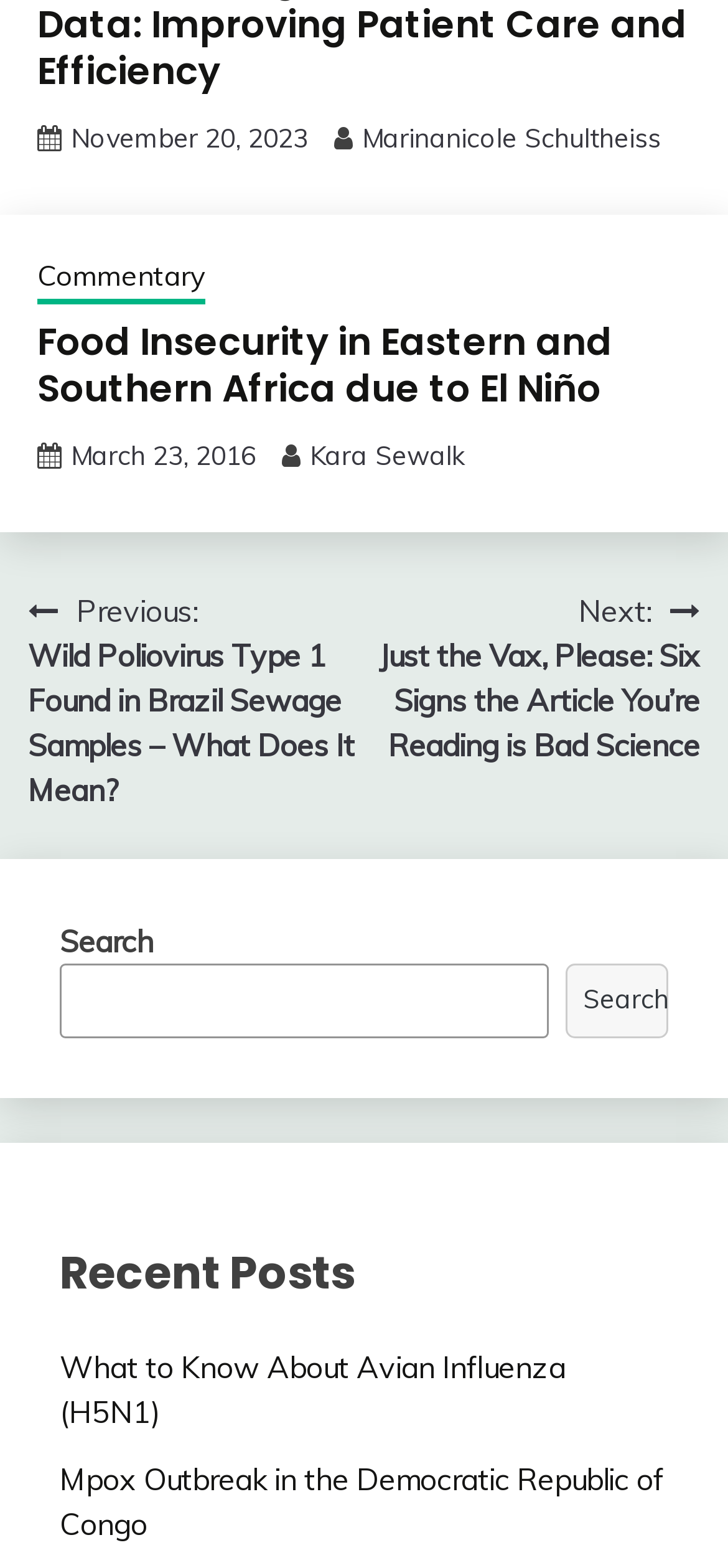Locate the UI element that matches the description Marinanicole Schultheiss in the webpage screenshot. Return the bounding box coordinates in the format (top-left x, top-left y, bottom-right x, bottom-right y), with values ranging from 0 to 1.

[0.497, 0.078, 0.908, 0.099]